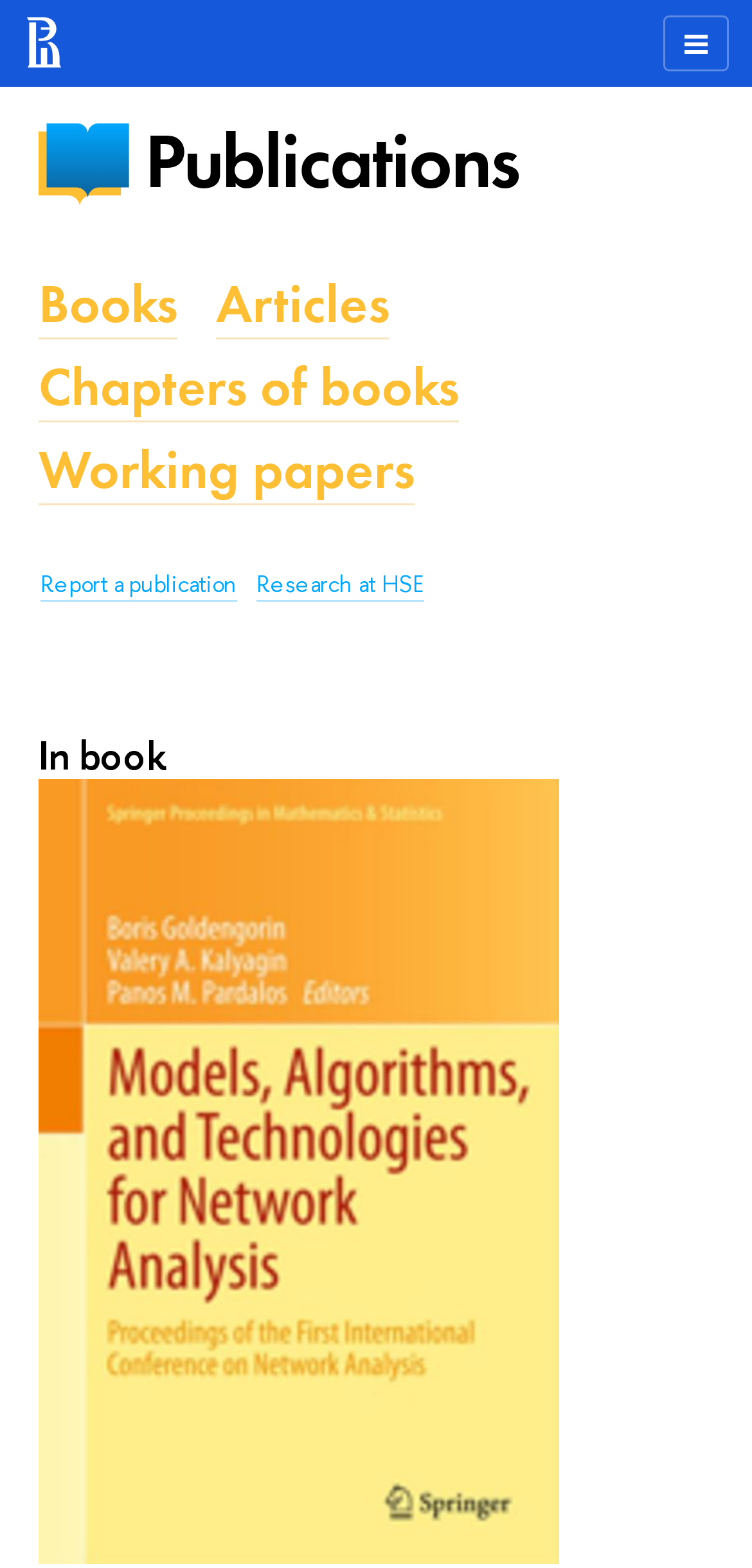What is the category of 'Chapters of books'?
Refer to the screenshot and answer in one word or phrase.

Publication